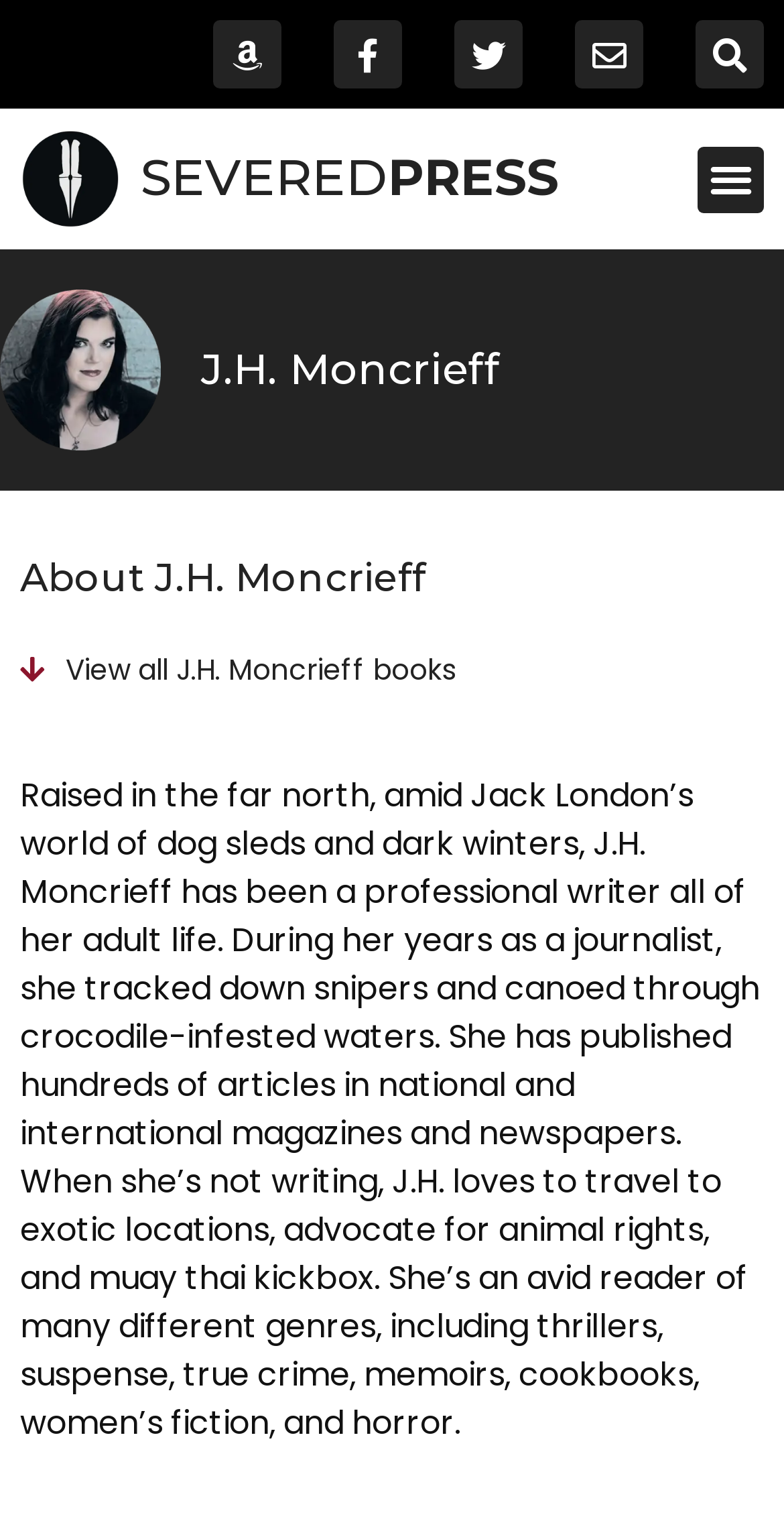Respond to the following question using a concise word or phrase: 
What is the author's name?

J.H. Moncrieff